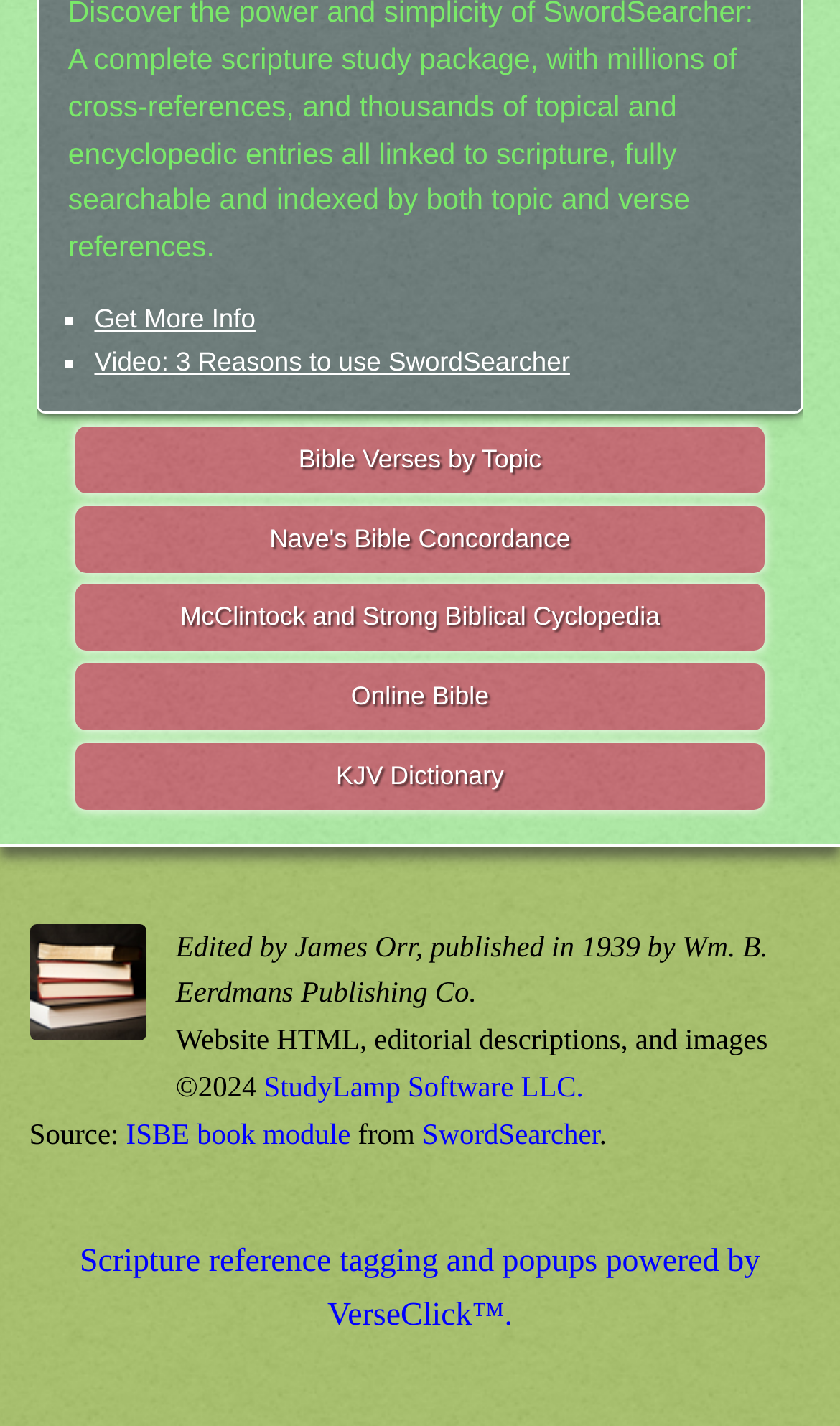Predict the bounding box coordinates for the UI element described as: "Get More Info". The coordinates should be four float numbers between 0 and 1, presented as [left, top, right, bottom].

[0.112, 0.214, 0.304, 0.235]